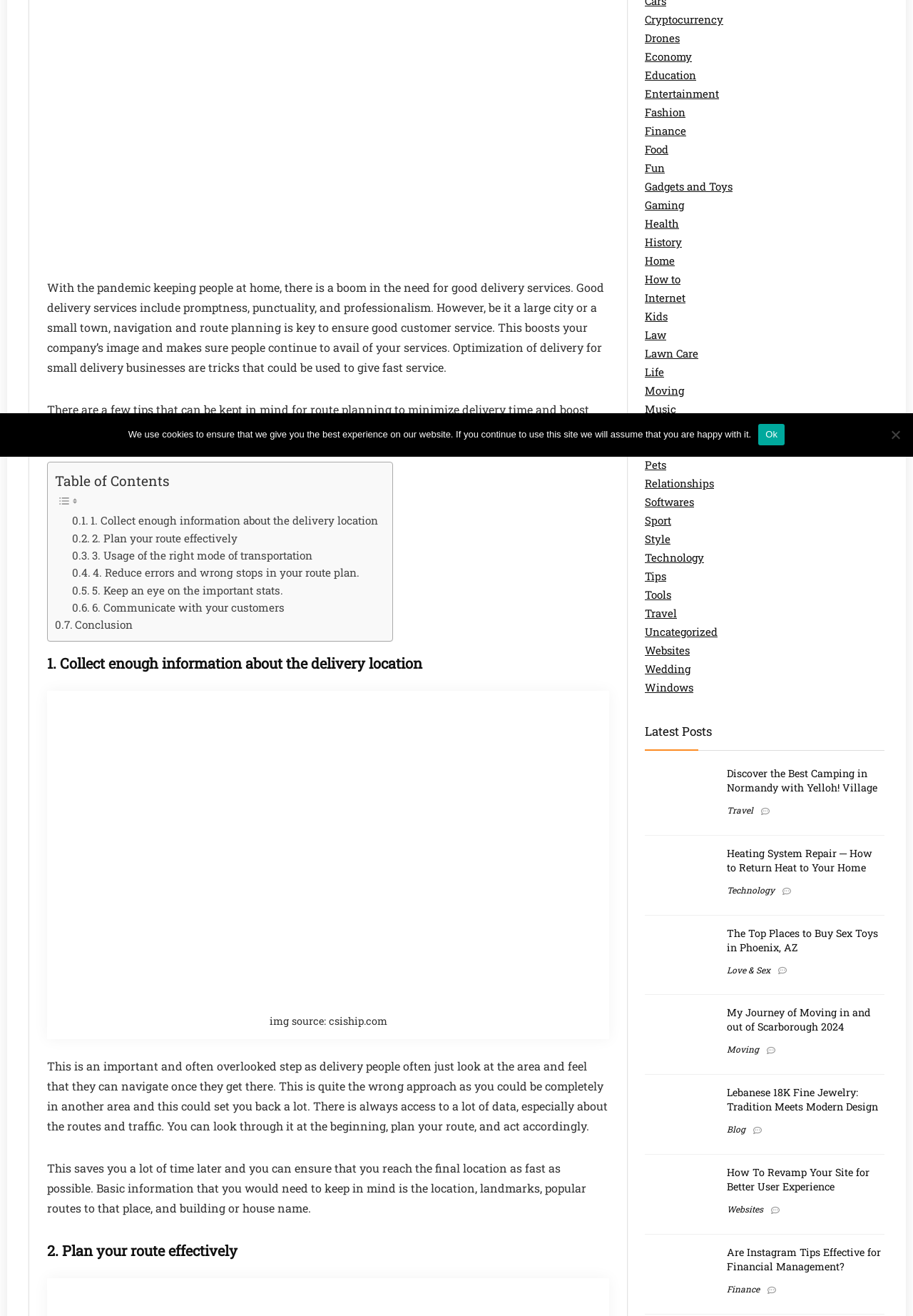Using the description: "Lawn Care", determine the UI element's bounding box coordinates. Ensure the coordinates are in the format of four float numbers between 0 and 1, i.e., [left, top, right, bottom].

[0.706, 0.263, 0.765, 0.274]